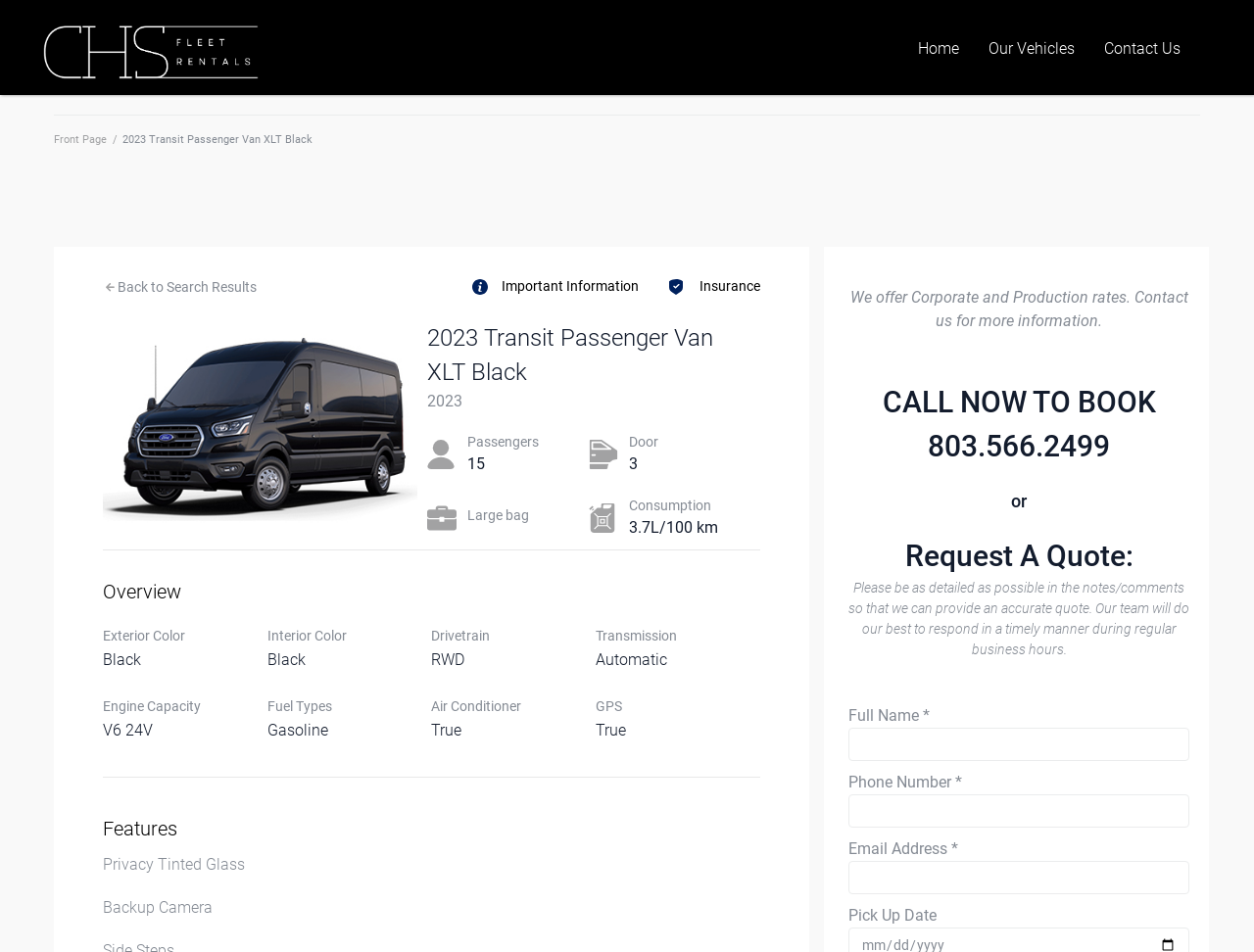Please specify the bounding box coordinates of the clickable region necessary for completing the following instruction: "Click on the 'Request A Quote:' link". The coordinates must consist of four float numbers between 0 and 1, i.e., [left, top, right, bottom].

[0.668, 0.561, 0.957, 0.607]